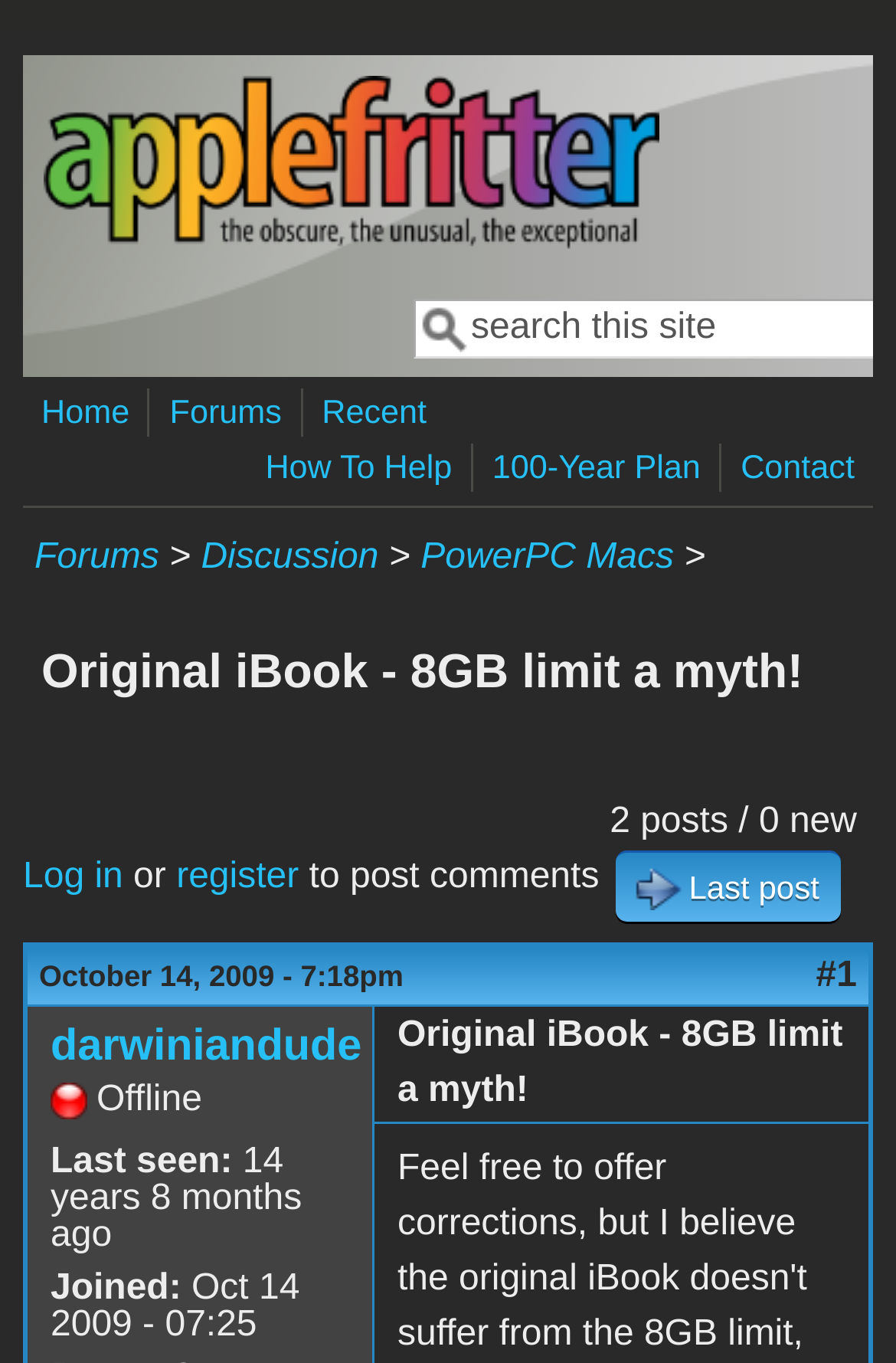What is the topic of the current discussion?
Using the image, provide a concise answer in one word or a short phrase.

Original iBook - 8GB limit a myth!